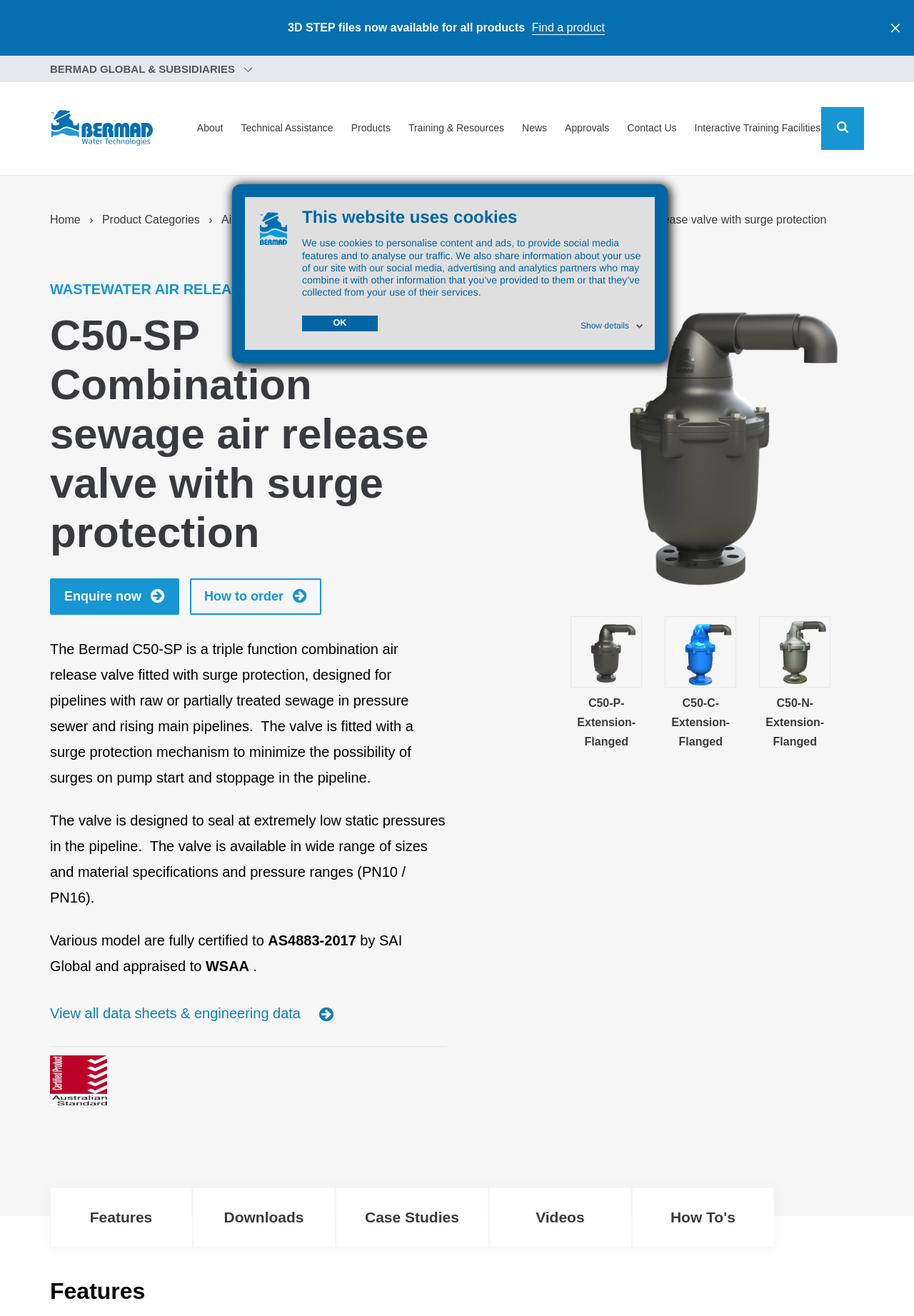What is the certification of the C50-SP valve?
Kindly offer a comprehensive and detailed response to the question.

I determined the answer by looking at the certification information on the webpage, which mentions that the valve is 'fully certified to AS4883-2017'.